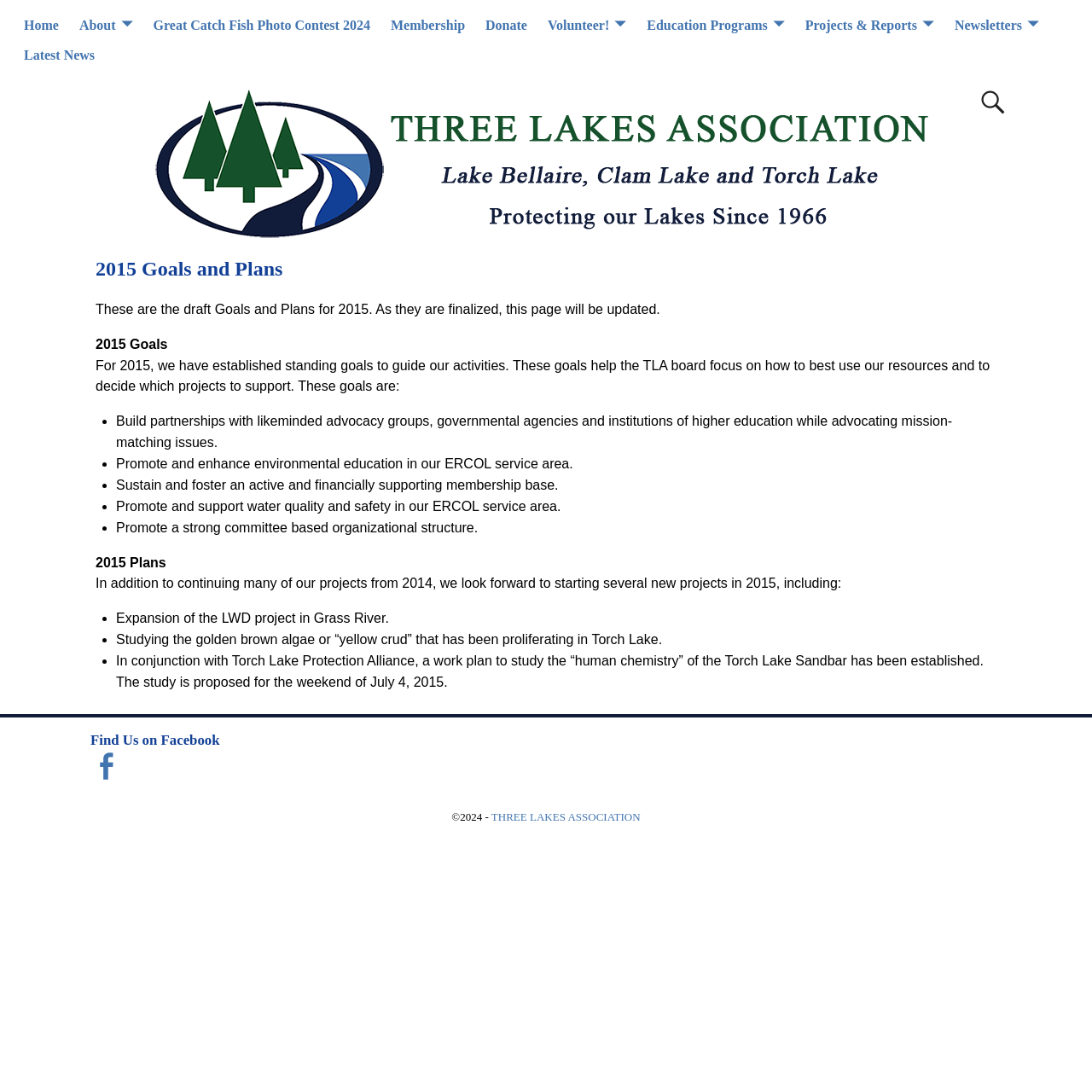Please locate the bounding box coordinates of the region I need to click to follow this instruction: "search for something".

[0.894, 0.076, 0.922, 0.111]